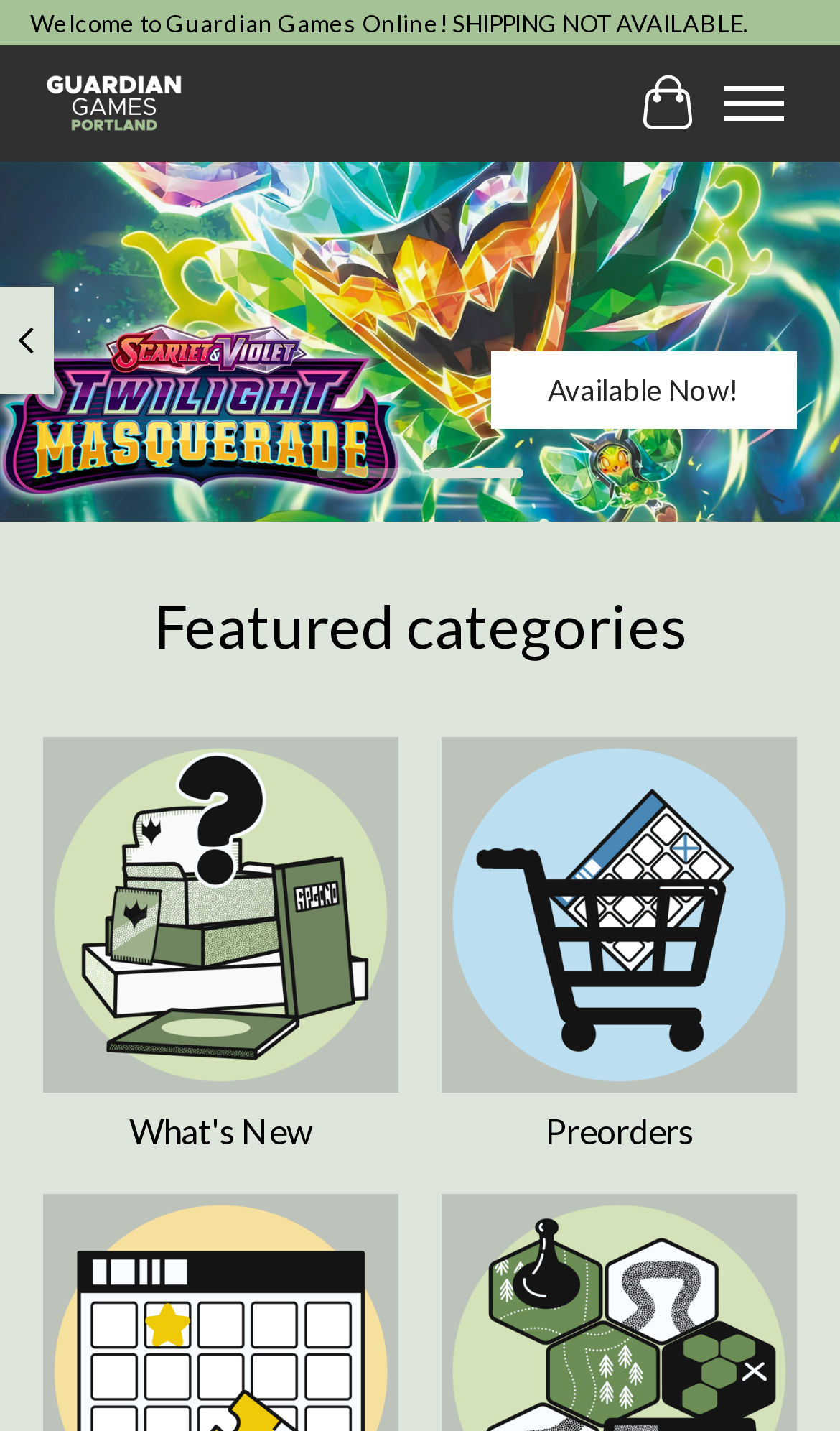Based on the element description, predict the bounding box coordinates (top-left x, top-left y, bottom-right x, bottom-right y) for the UI element in the screenshot: What's New

[0.154, 0.776, 0.372, 0.804]